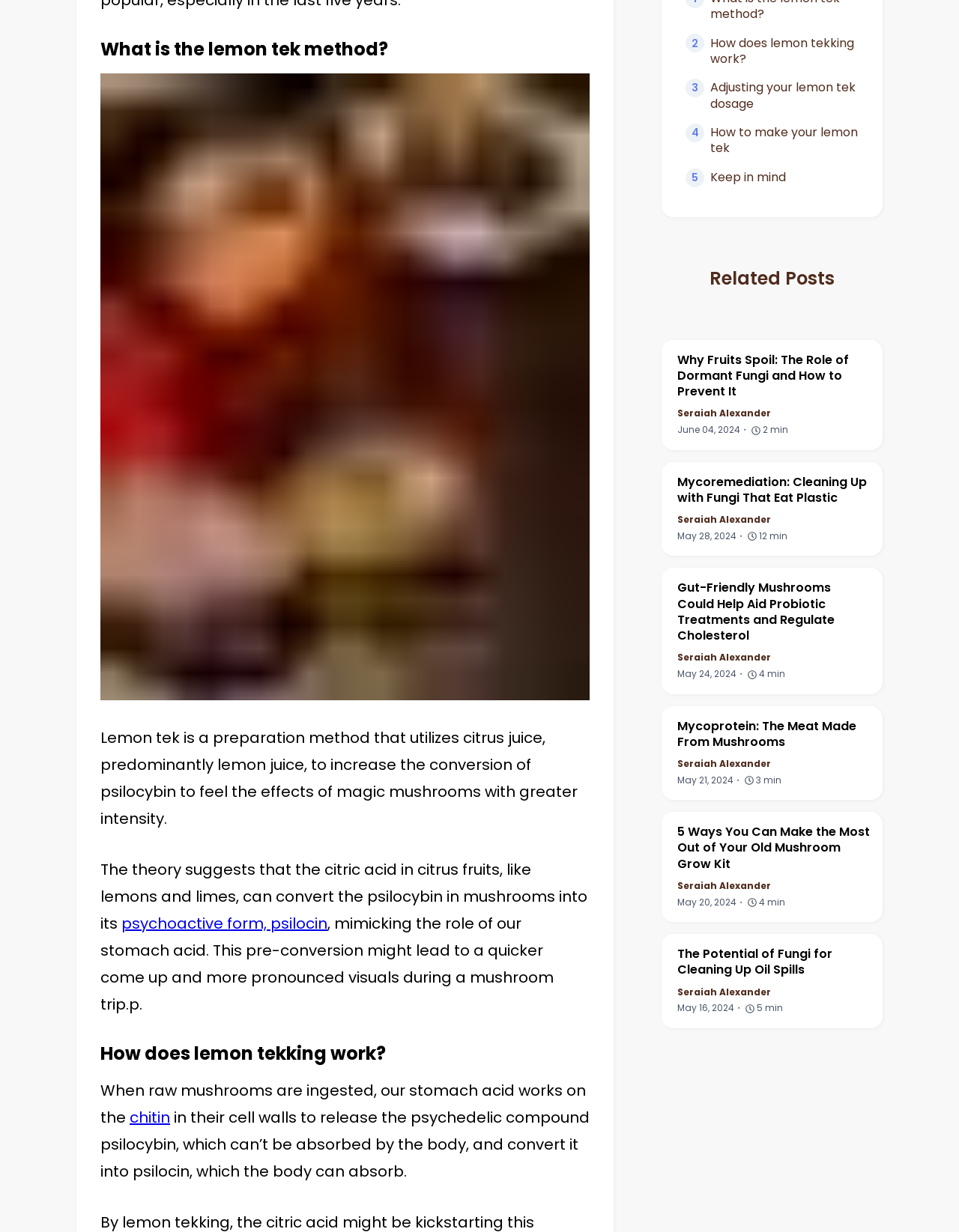Find the bounding box coordinates for the UI element whose description is: "chitin". The coordinates should be four float numbers between 0 and 1, in the format [left, top, right, bottom].

[0.135, 0.899, 0.177, 0.916]